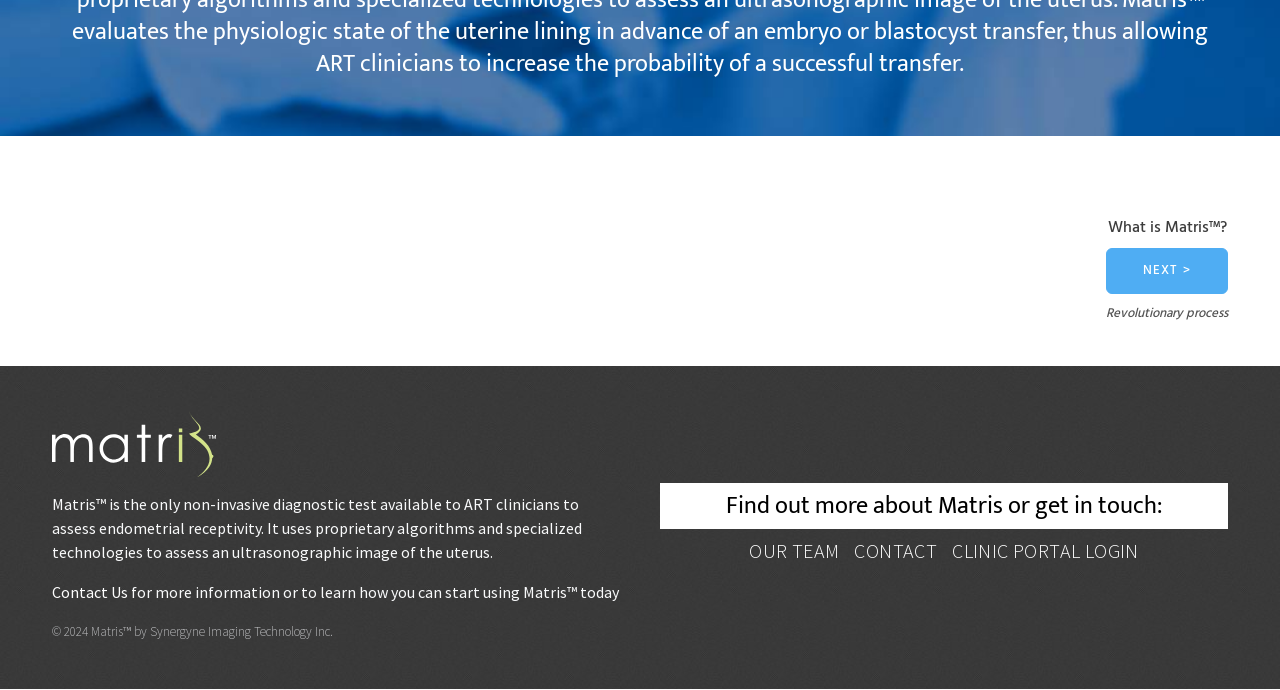Using the information in the image, give a comprehensive answer to the question: 
What can clinicians use Matris™ for?

The question is asking about the purpose of Matris™ for clinicians. Based on the StaticText element 'Matris™ is the only non-invasive diagnostic test available to ART clinicians to assess endometrial receptivity.', we can conclude that clinicians can use Matris™ to assess endometrial receptivity.